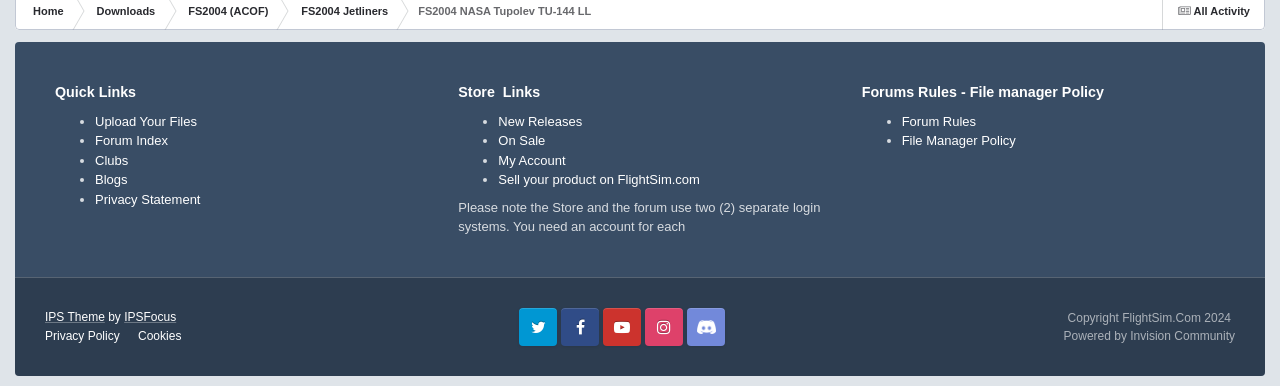Locate the bounding box coordinates of the region to be clicked to comply with the following instruction: "Read Forum Rules". The coordinates must be four float numbers between 0 and 1, in the form [left, top, right, bottom].

[0.704, 0.295, 0.763, 0.334]